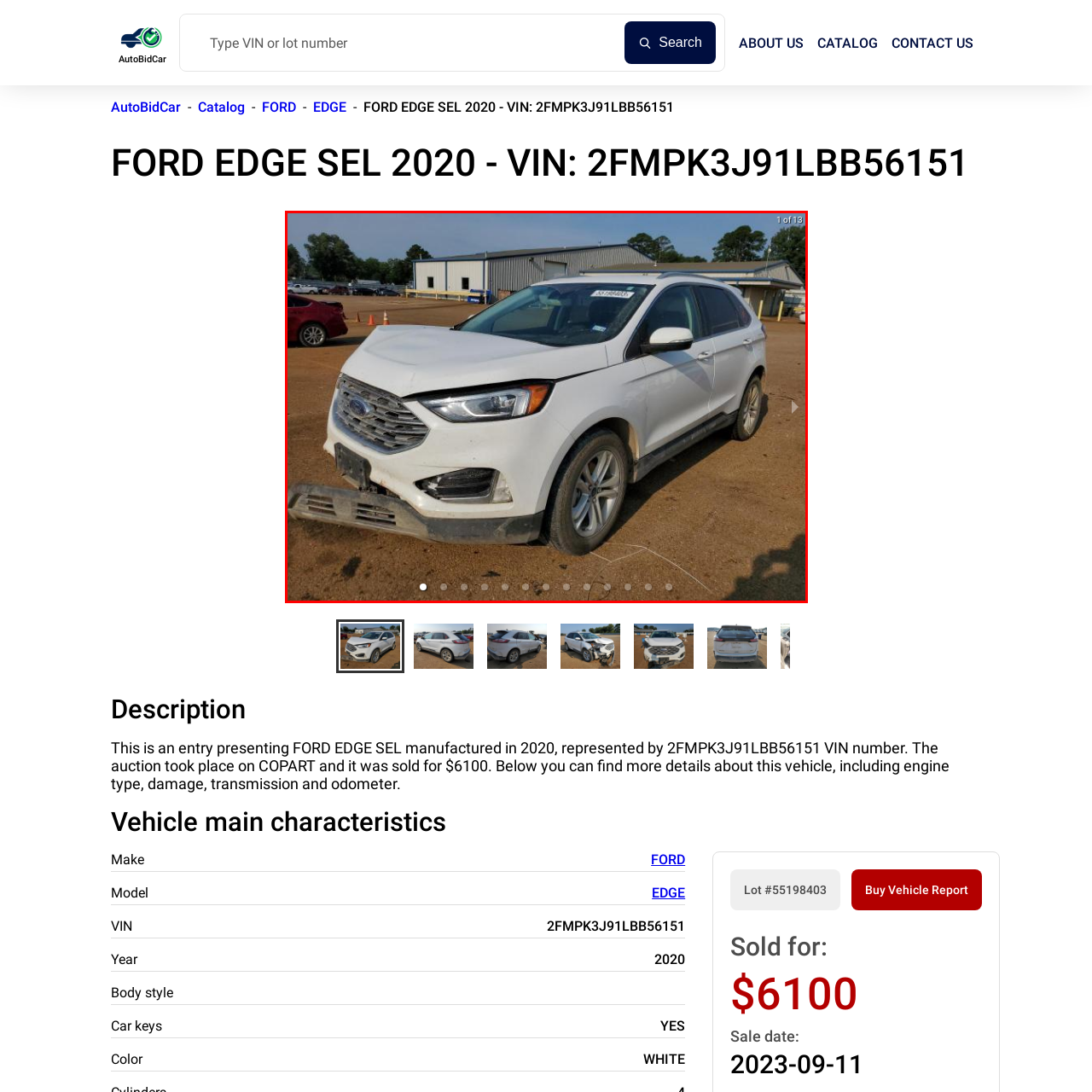Focus on the image encased in the red box and respond to the question with a single word or phrase:
What type of wheels does the Ford Edge SEL have?

Alloy wheels